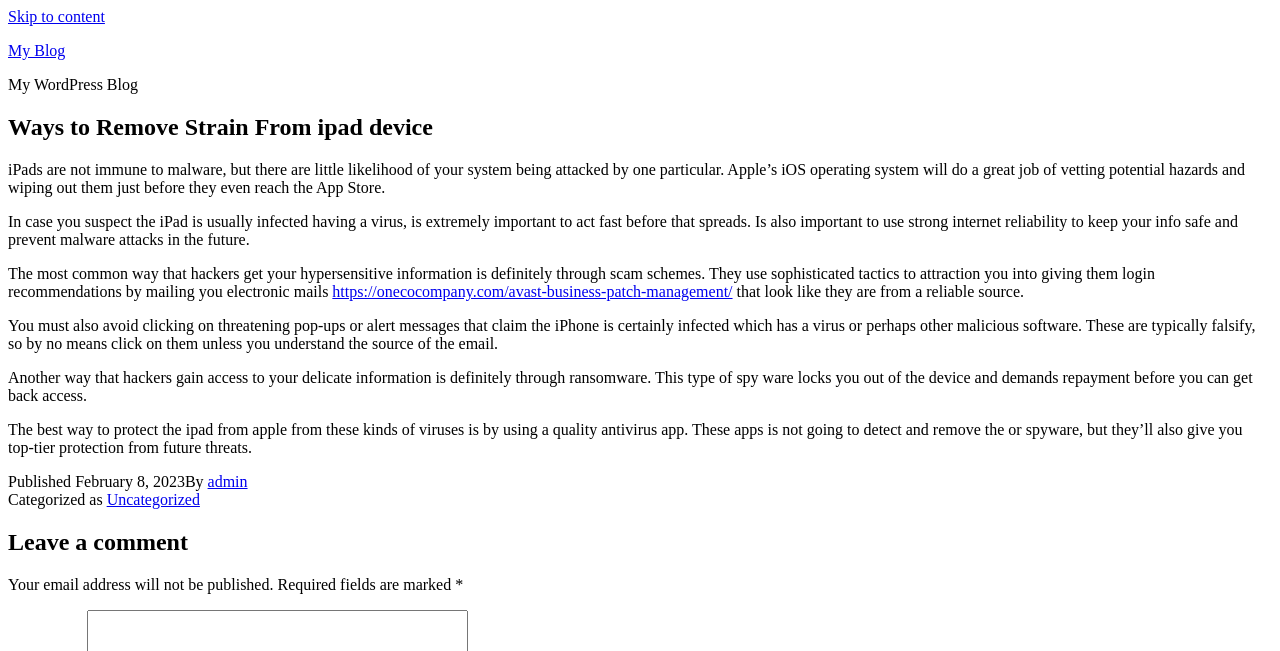Please locate and retrieve the main header text of the webpage.

Ways to Remove Strain From ipad device